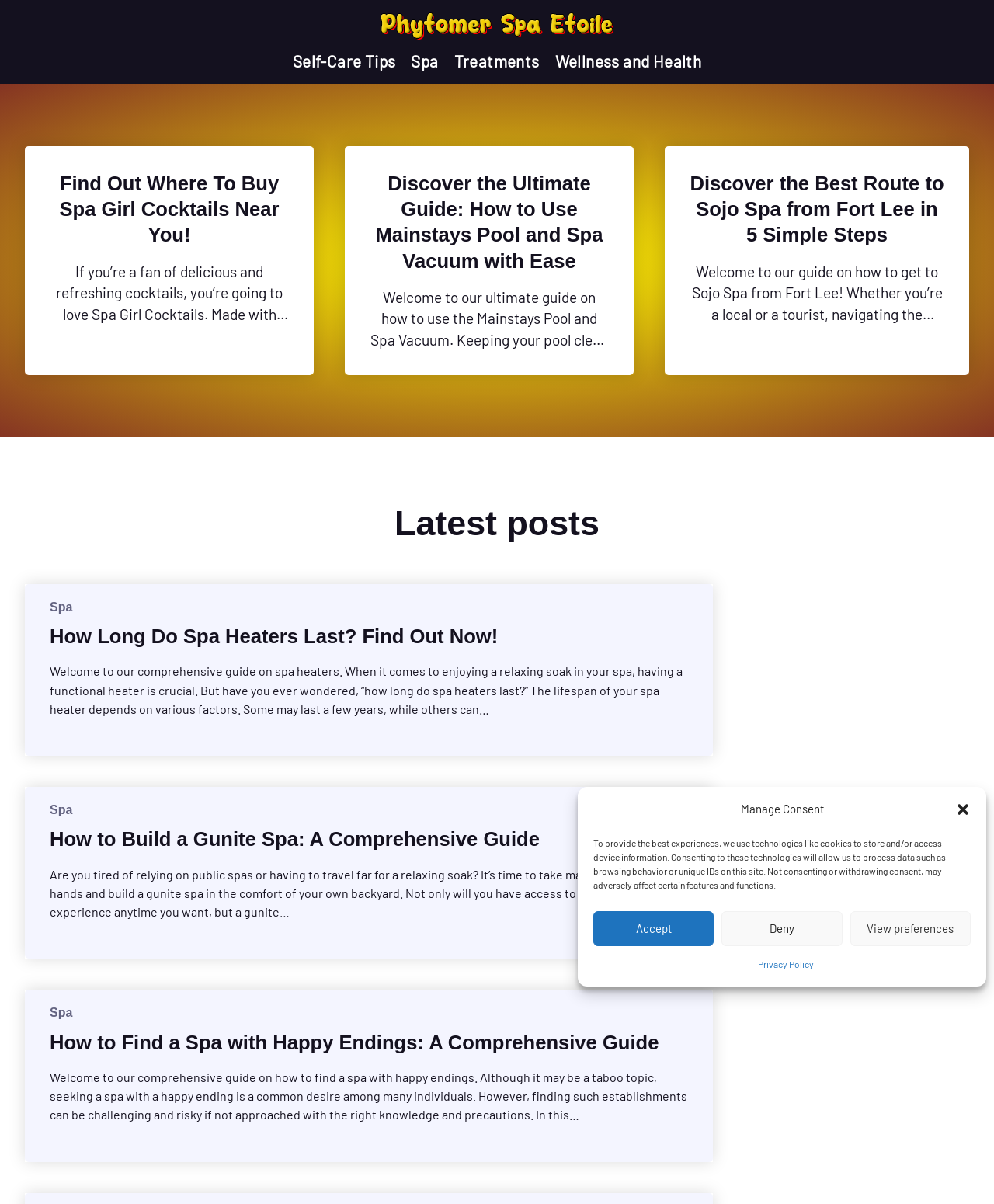Respond concisely with one word or phrase to the following query:
What is the name of the spa mentioned on the webpage?

Phytomer Spa Etoile